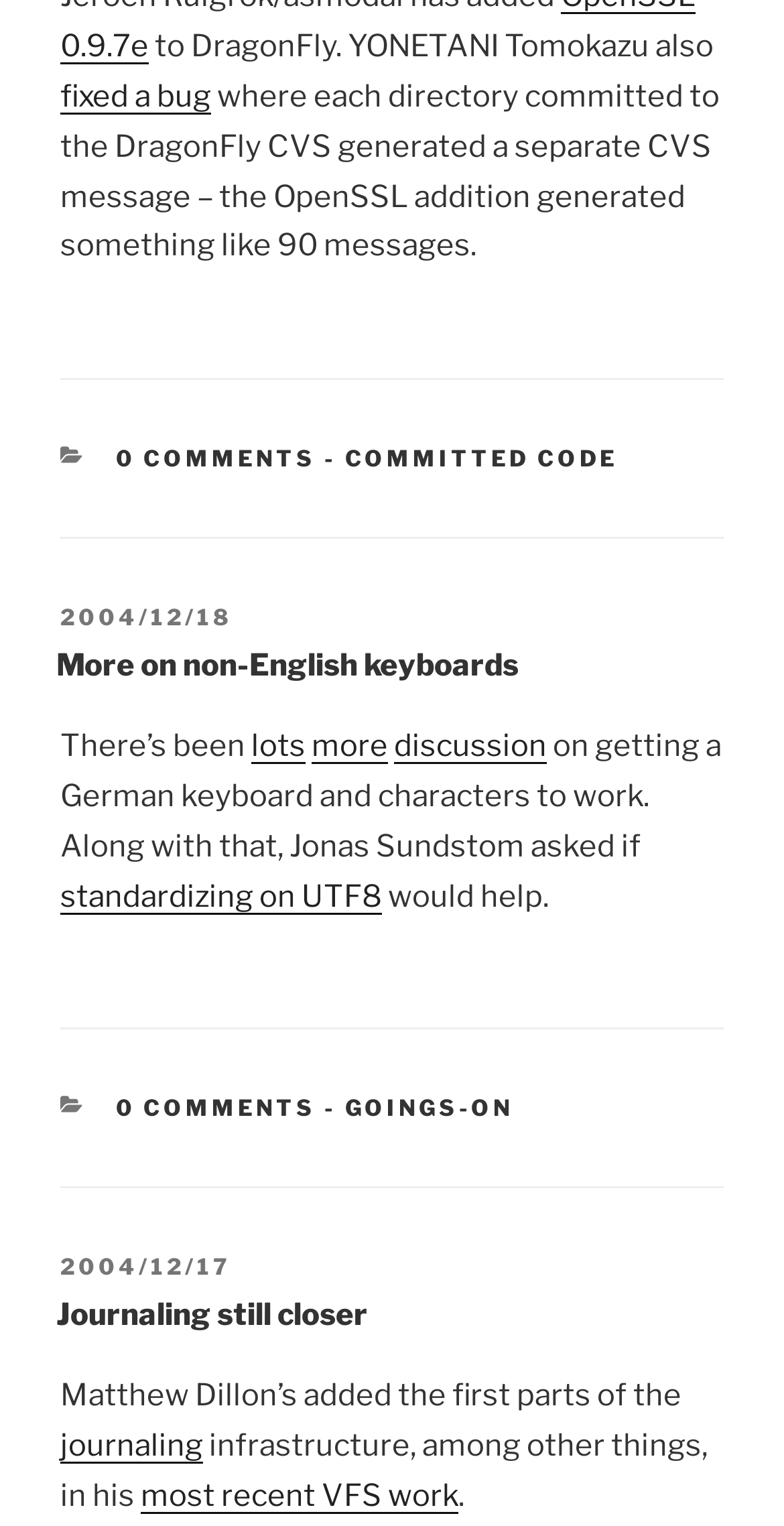Provide the bounding box coordinates for the UI element described in this sentence: "more". The coordinates should be four float values between 0 and 1, i.e., [left, top, right, bottom].

[0.397, 0.477, 0.495, 0.501]